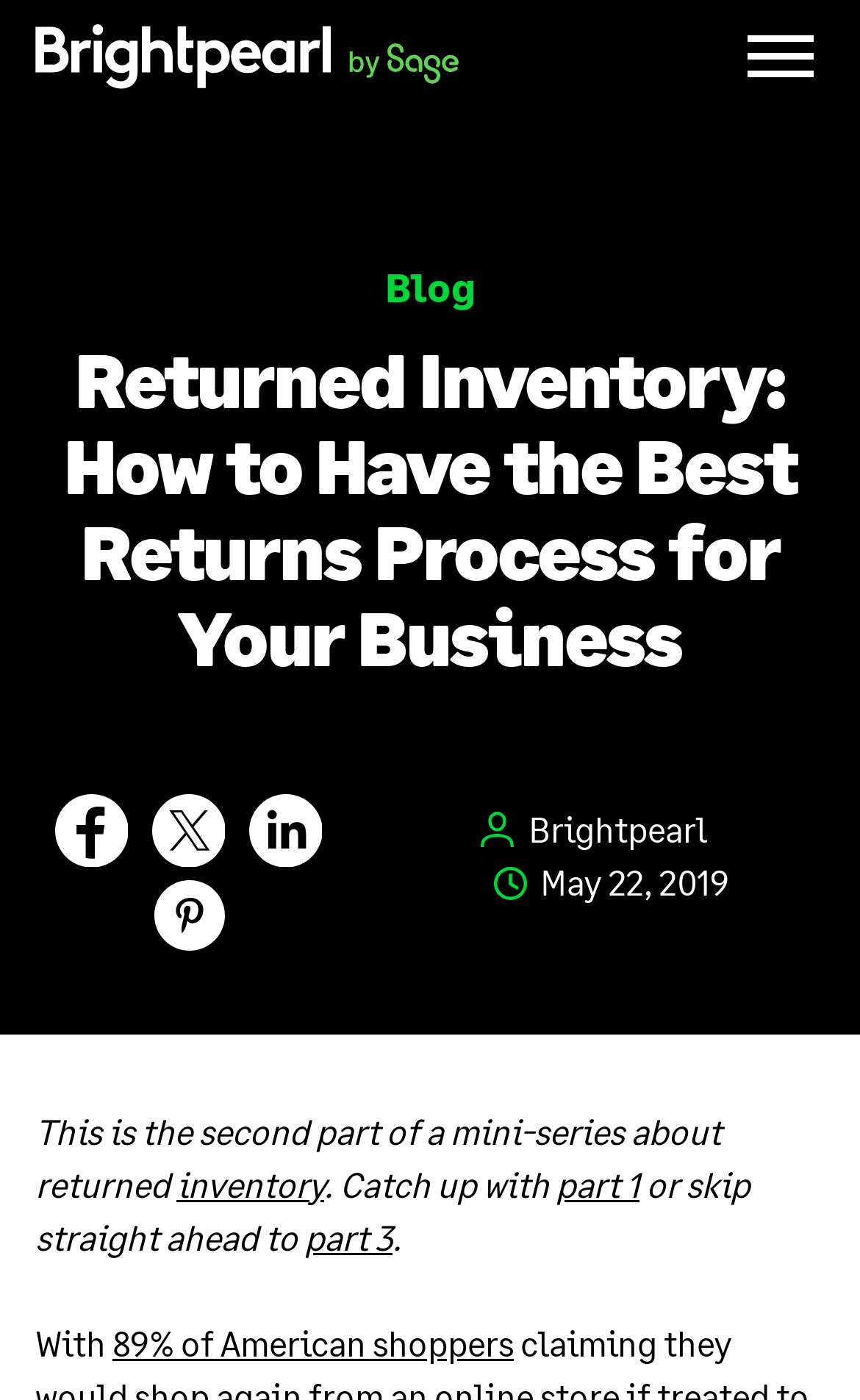Given the element description part 1, specify the bounding box coordinates of the corresponding UI element in the format (top-left x, top-left y, bottom-right x, bottom-right y). All values must be between 0 and 1.

[0.646, 0.83, 0.744, 0.86]